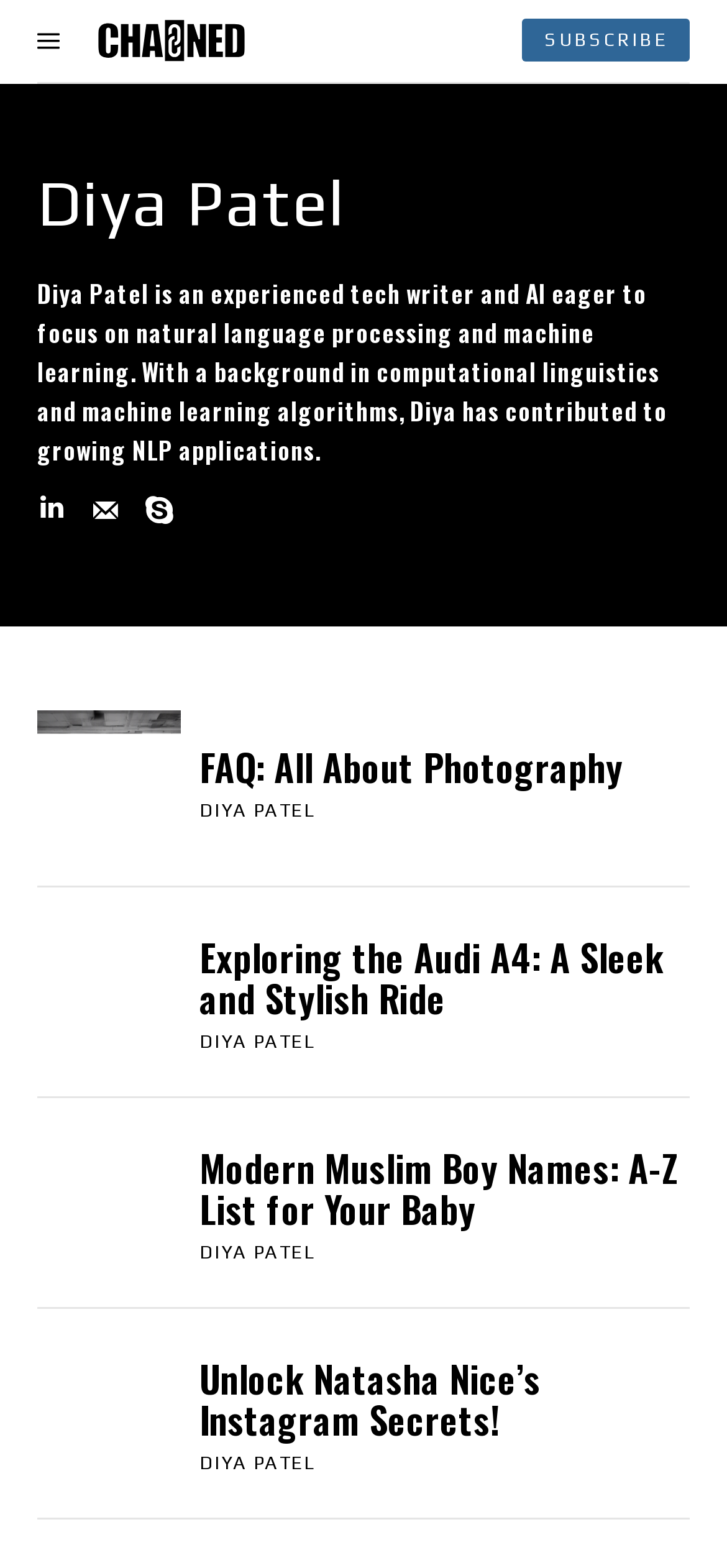How many times does the author's name appear?
Please interpret the details in the image and answer the question thoroughly.

I counted the number of times the author's name 'Diya Patel' appears on the page, which is five times. It appears as a heading, and also as a link at the end of each article.